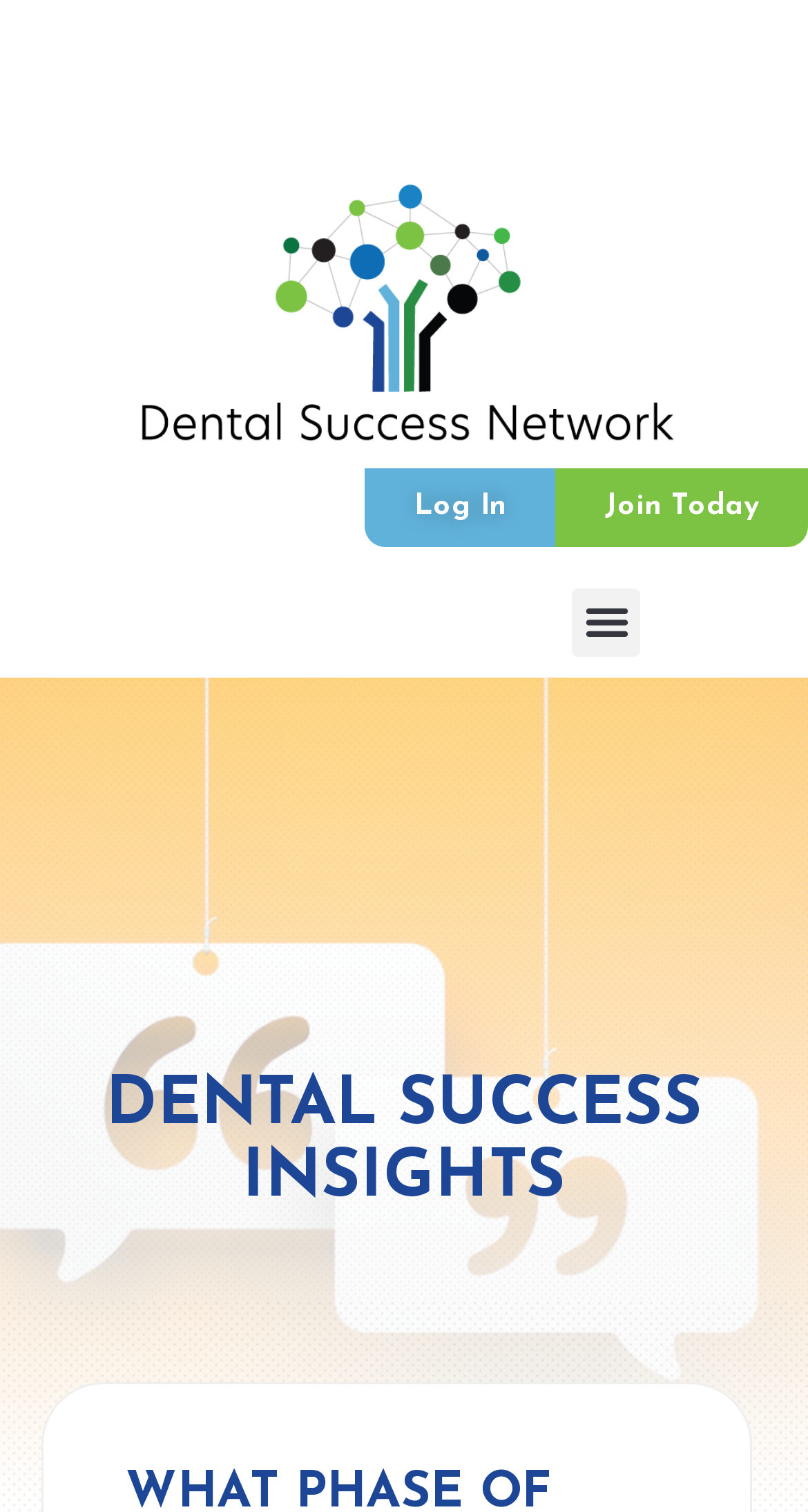Provide the bounding box coordinates for the UI element that is described by this text: "Log In". The coordinates should be in the form of four float numbers between 0 and 1: [left, top, right, bottom].

[0.451, 0.309, 0.687, 0.361]